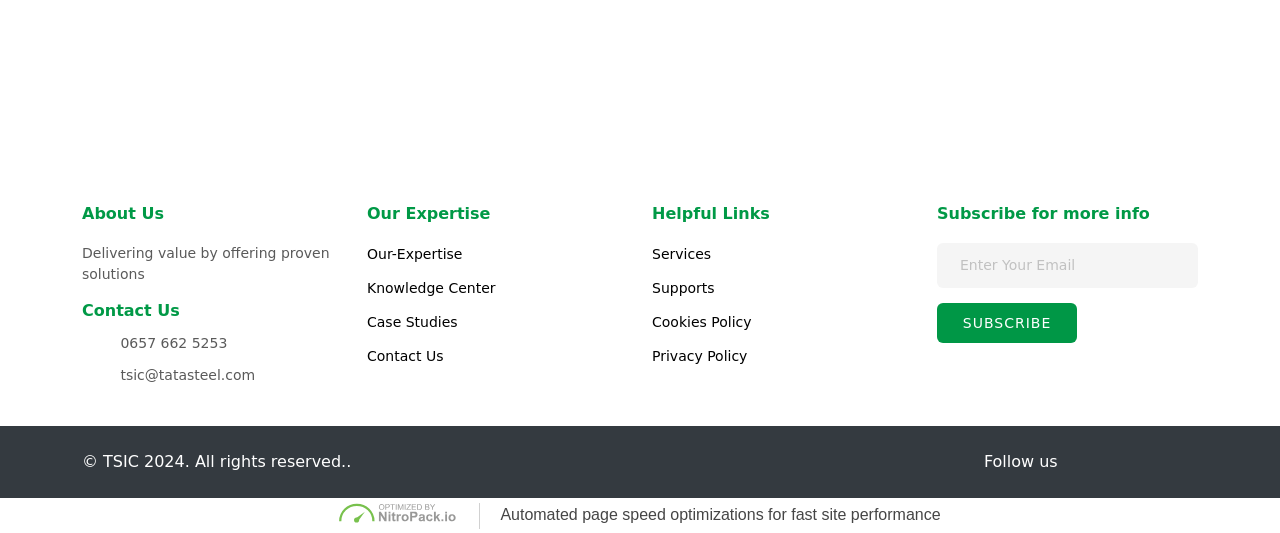For the element described, predict the bounding box coordinates as (top-left x, top-left y, bottom-right x, bottom-right y). All values should be between 0 and 1. Element description: Privacy Policy

[0.509, 0.655, 0.584, 0.681]